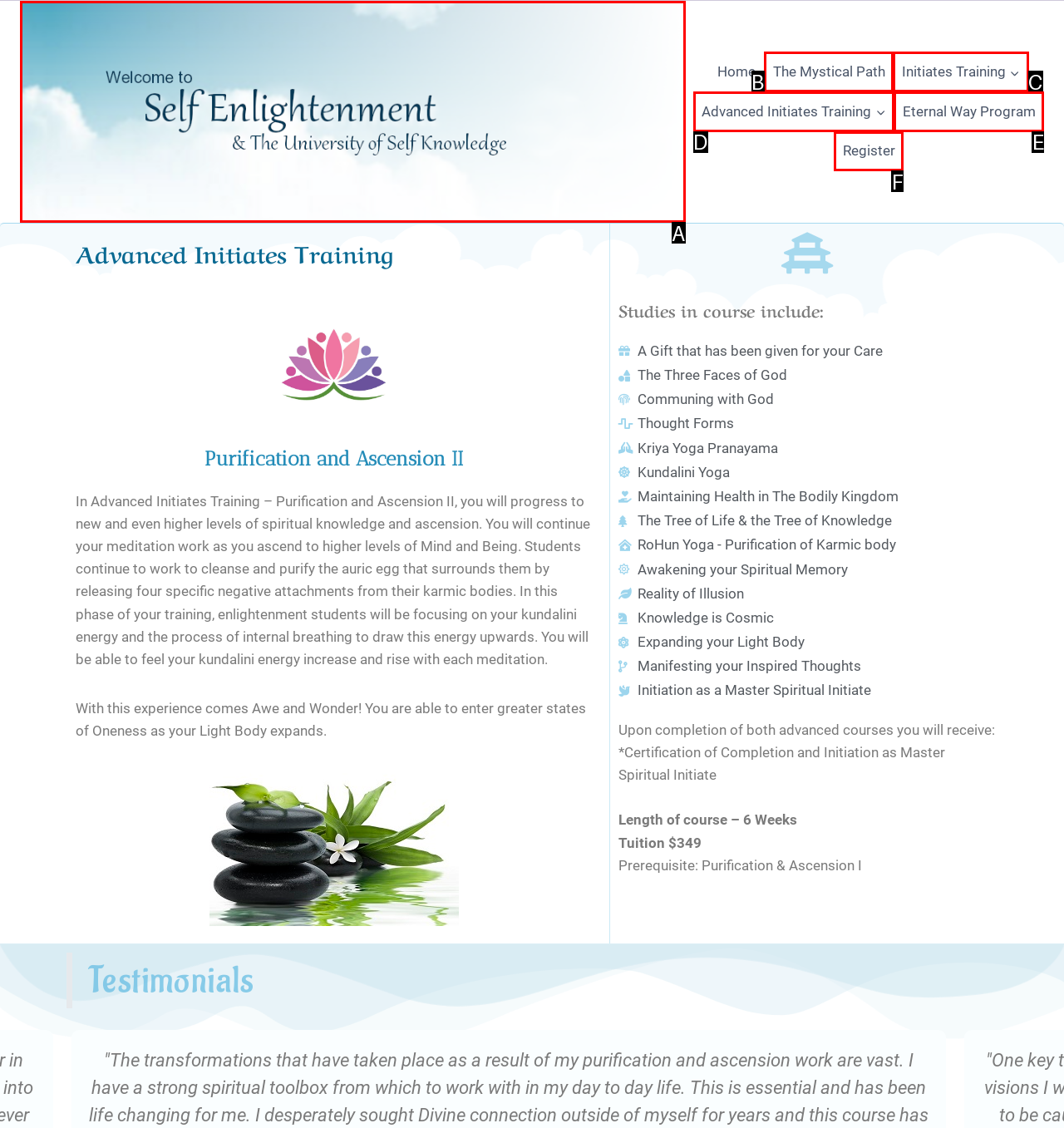What letter corresponds to the UI element described here: Initiates Training Expand
Reply with the letter from the options provided.

C